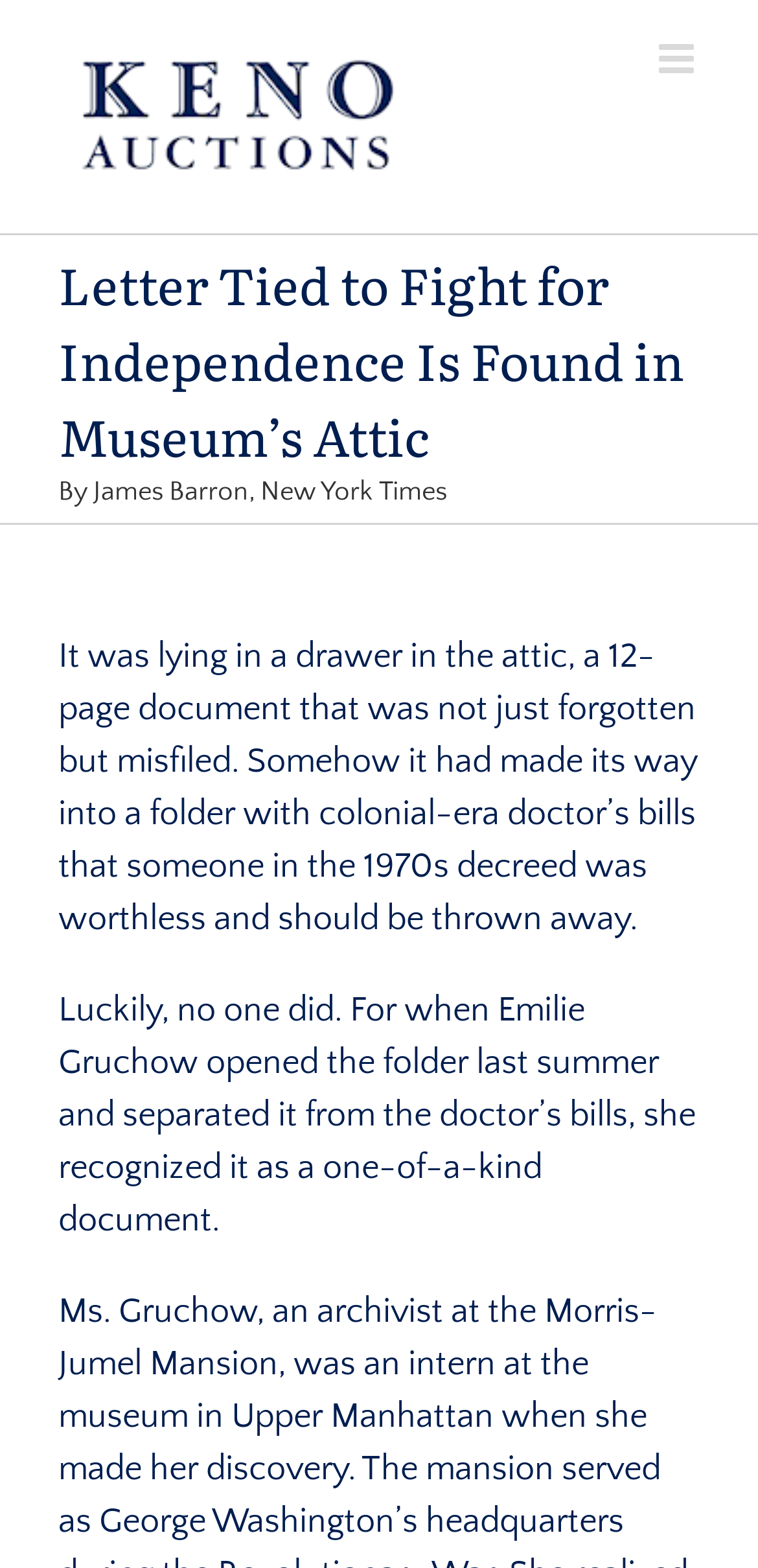Please analyze the image and provide a thorough answer to the question:
What is the name of the auction house?

The link element at the top of the page has the text 'Keno Auctions Logo', indicating that the webpage is related to Keno Auctions.